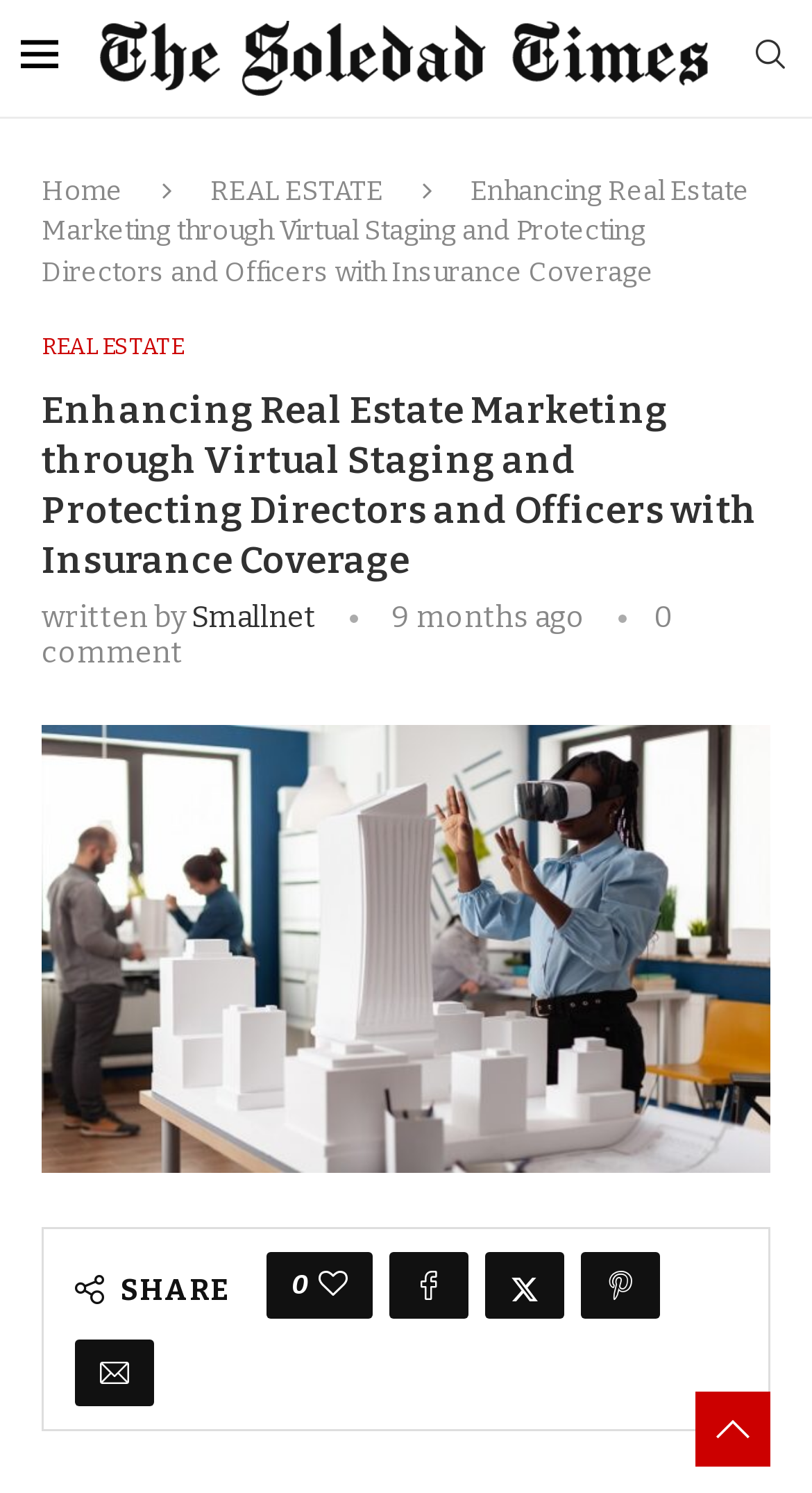Consider the image and give a detailed and elaborate answer to the question: 
What is the topic of the article?

I found the topic of the article by looking at the link 'virtual staging real estate' which is located in the main content area, indicating that the article is about virtual staging in real estate.